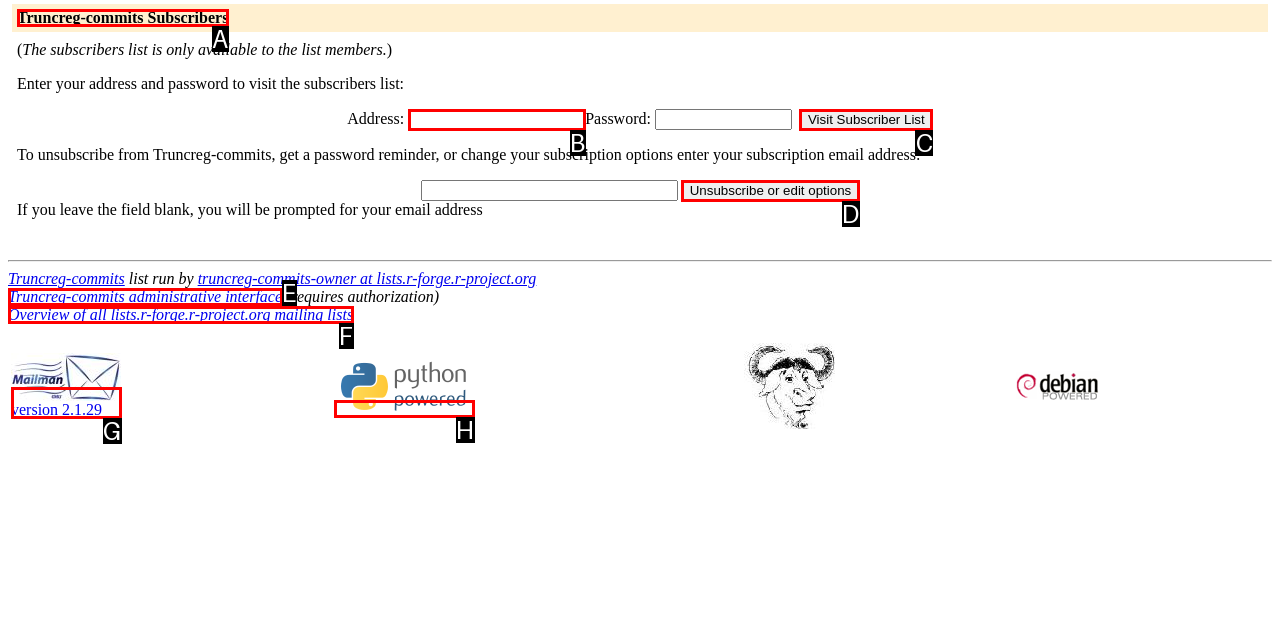Choose the HTML element that best fits the given description: parent_node: Address: Password: name="roster-email". Answer by stating the letter of the option.

B